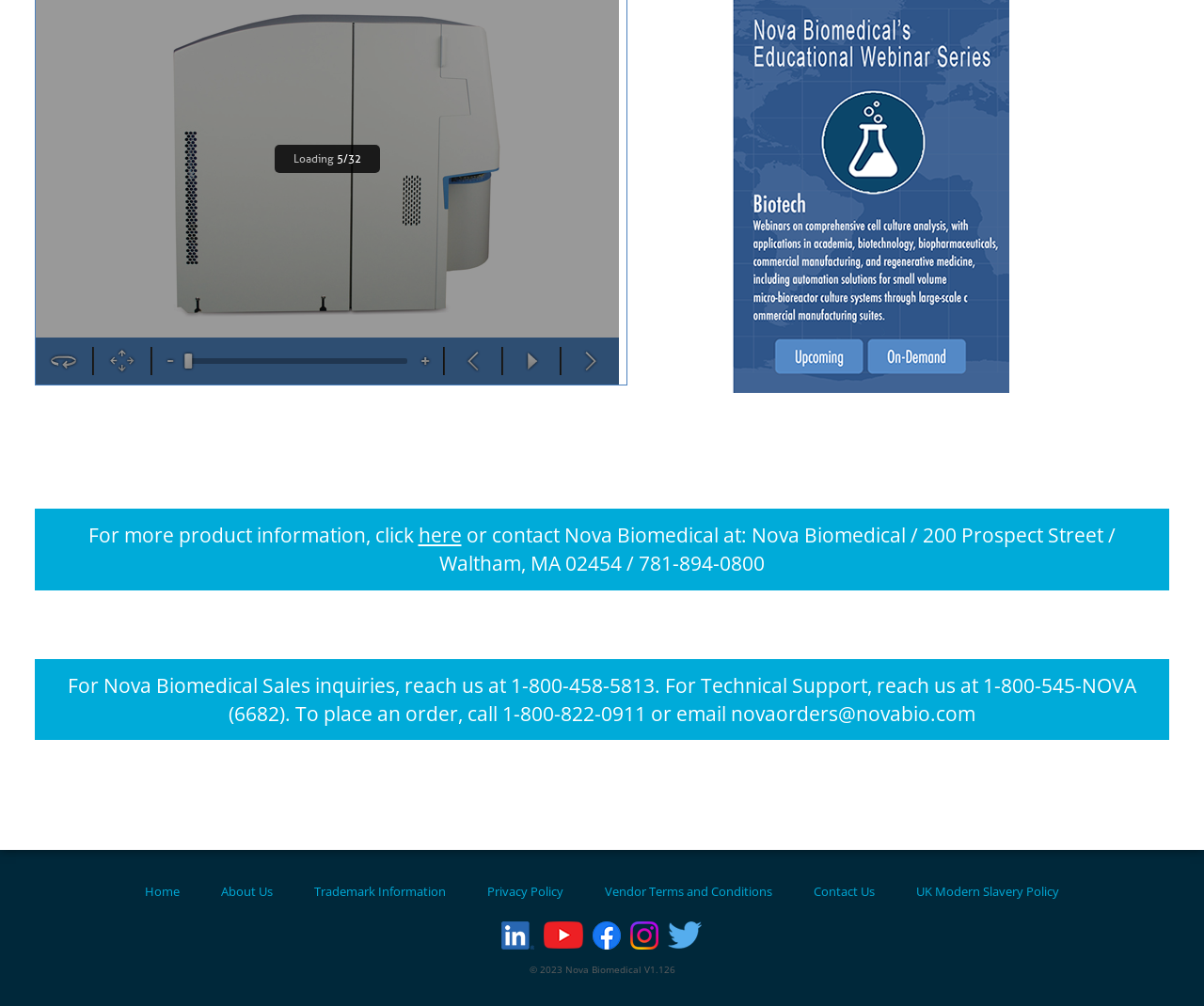Identify the bounding box coordinates for the region of the element that should be clicked to carry out the instruction: "Click for more product information". The bounding box coordinates should be four float numbers between 0 and 1, i.e., [left, top, right, bottom].

[0.029, 0.506, 0.971, 0.587]